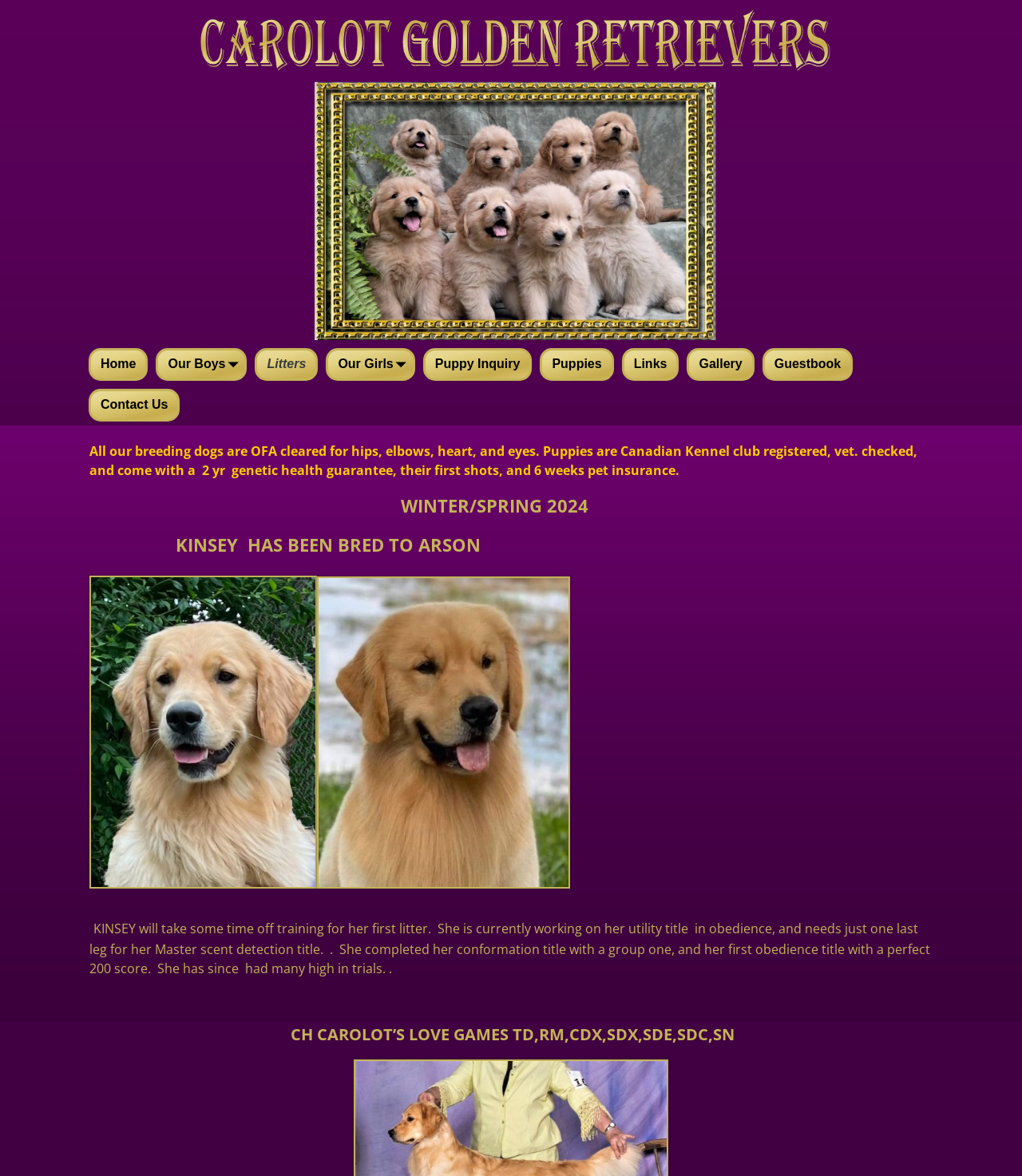Reply to the question with a single word or phrase:
What is the name of the Golden Retriever breeder?

Carolot